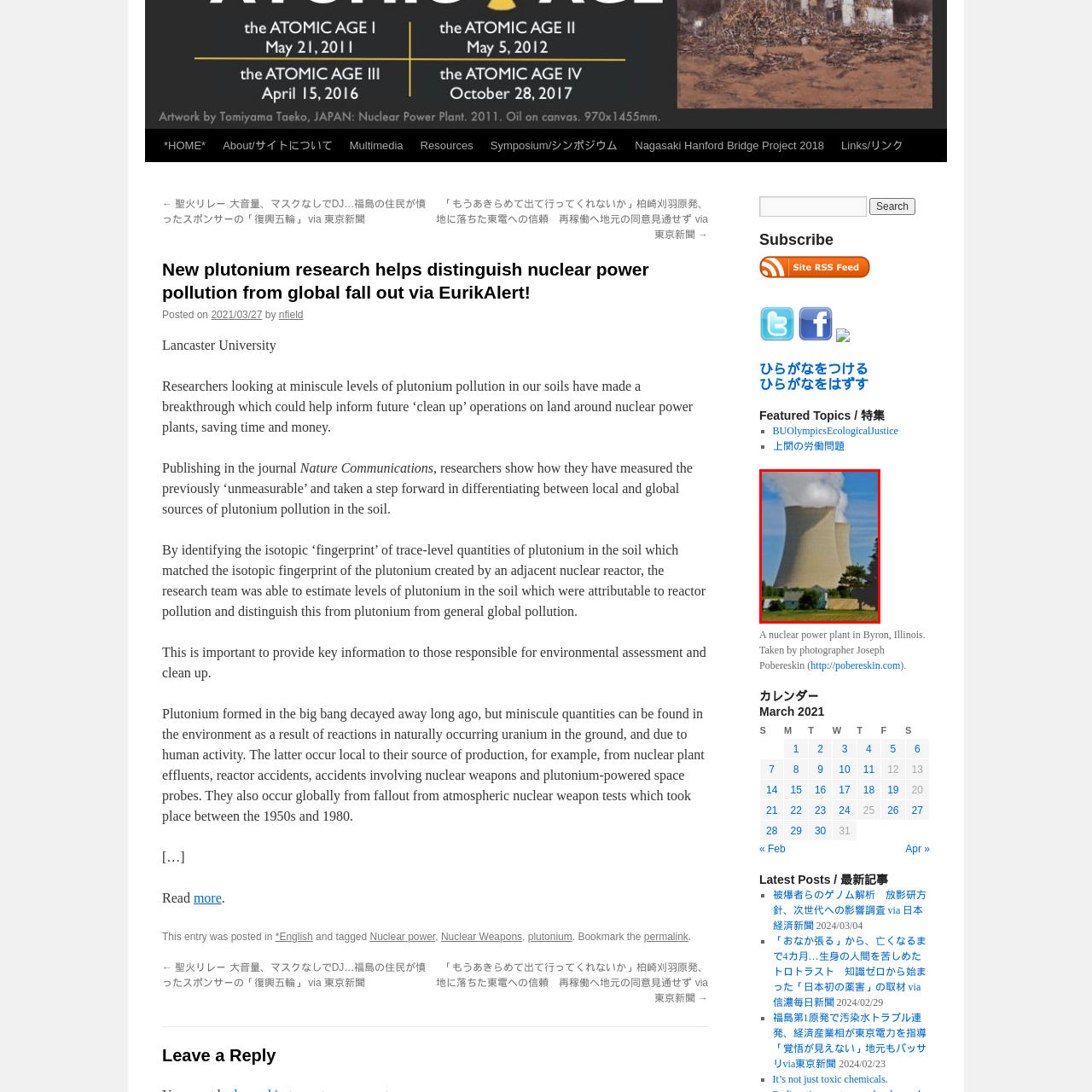Who took the photograph?
Inspect the image enclosed by the red bounding box and provide a detailed and comprehensive answer to the question.

The caption credits the photographer Joseph Pobereskin for taking the photograph that captures the striking view of the nuclear power plant in Byron, Illinois.